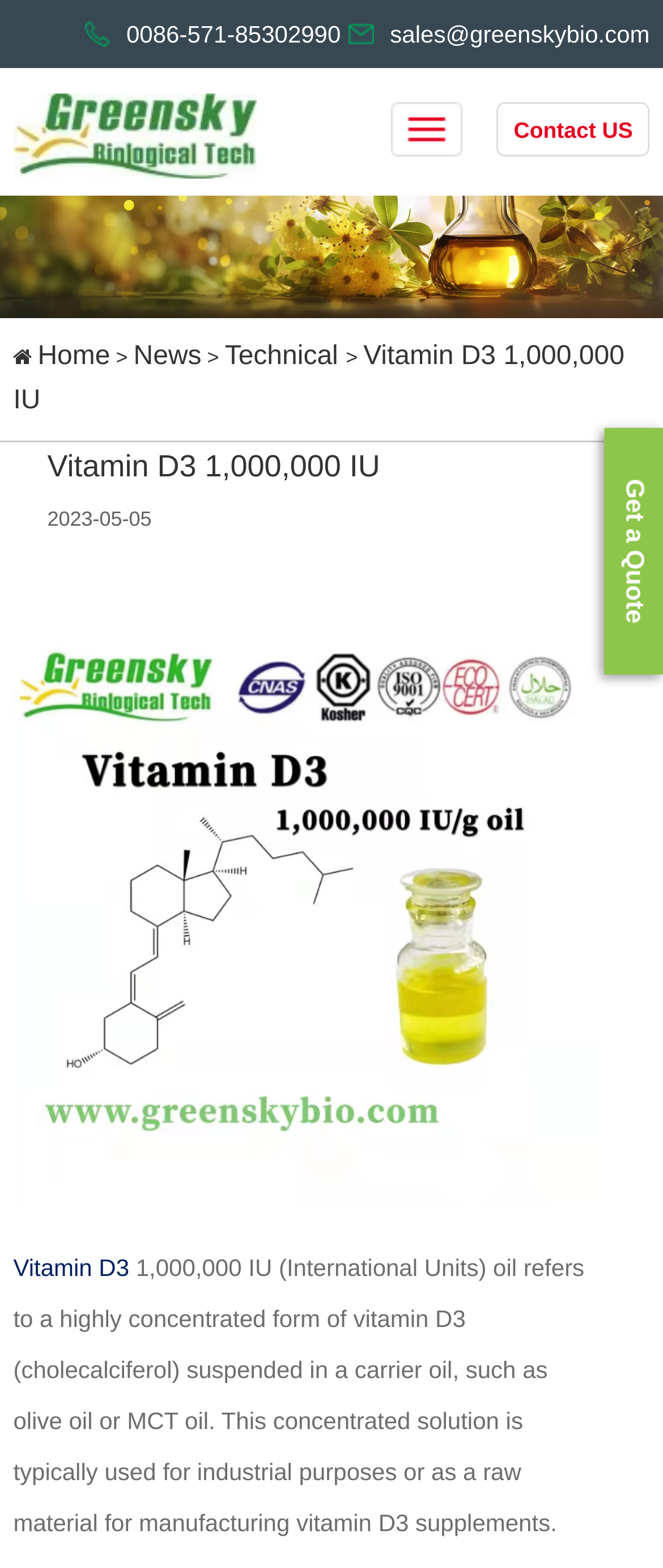Predict the bounding box of the UI element based on the description: "alt="Hangzhou greensky,Manufacturer of botanical extract"". The coordinates should be four float numbers between 0 and 1, formatted as [left, top, right, bottom].

[0.02, 0.078, 0.387, 0.093]